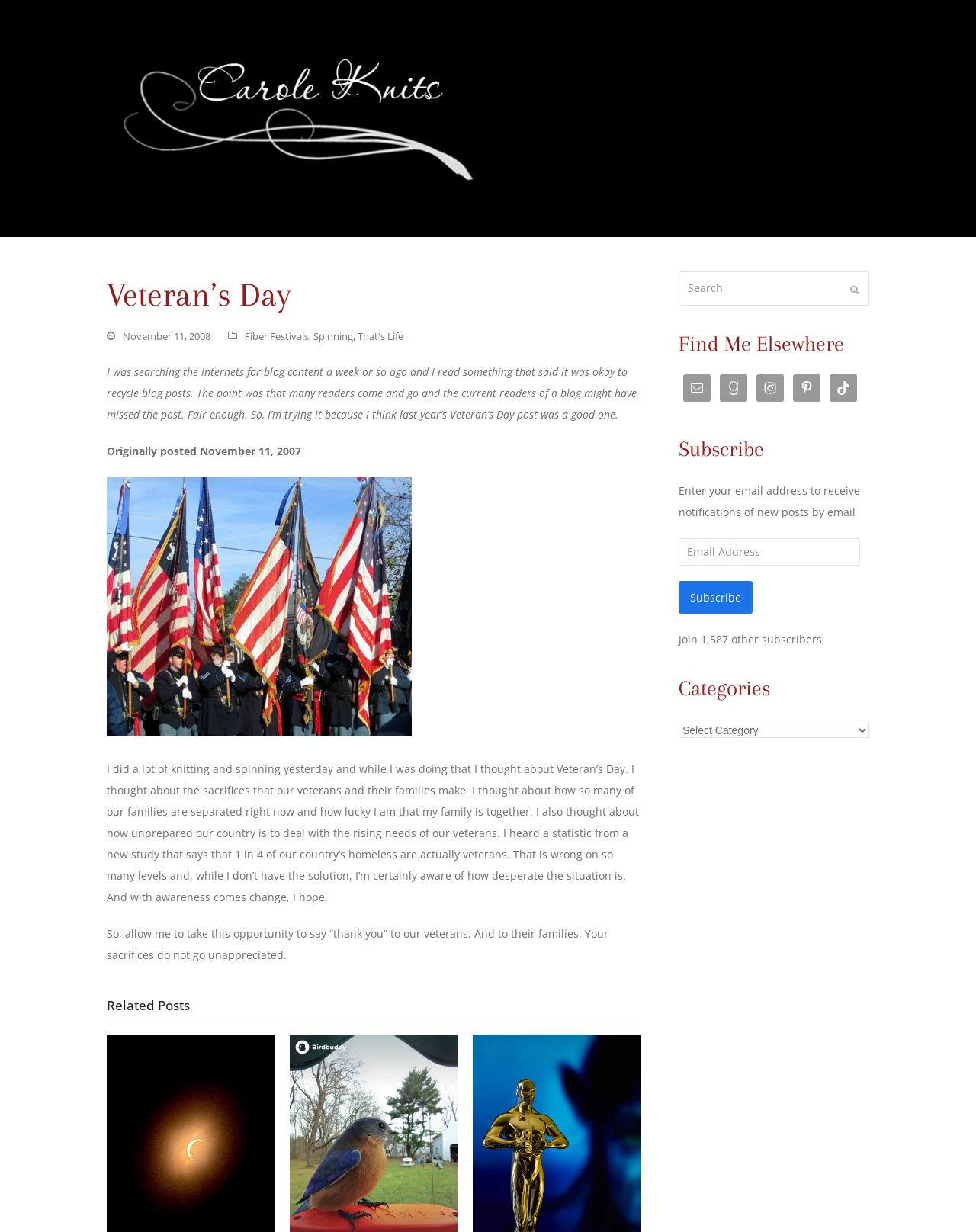From the webpage screenshot, predict the bounding box of the UI element that matches this description: "That's Life".

[0.366, 0.267, 0.413, 0.278]